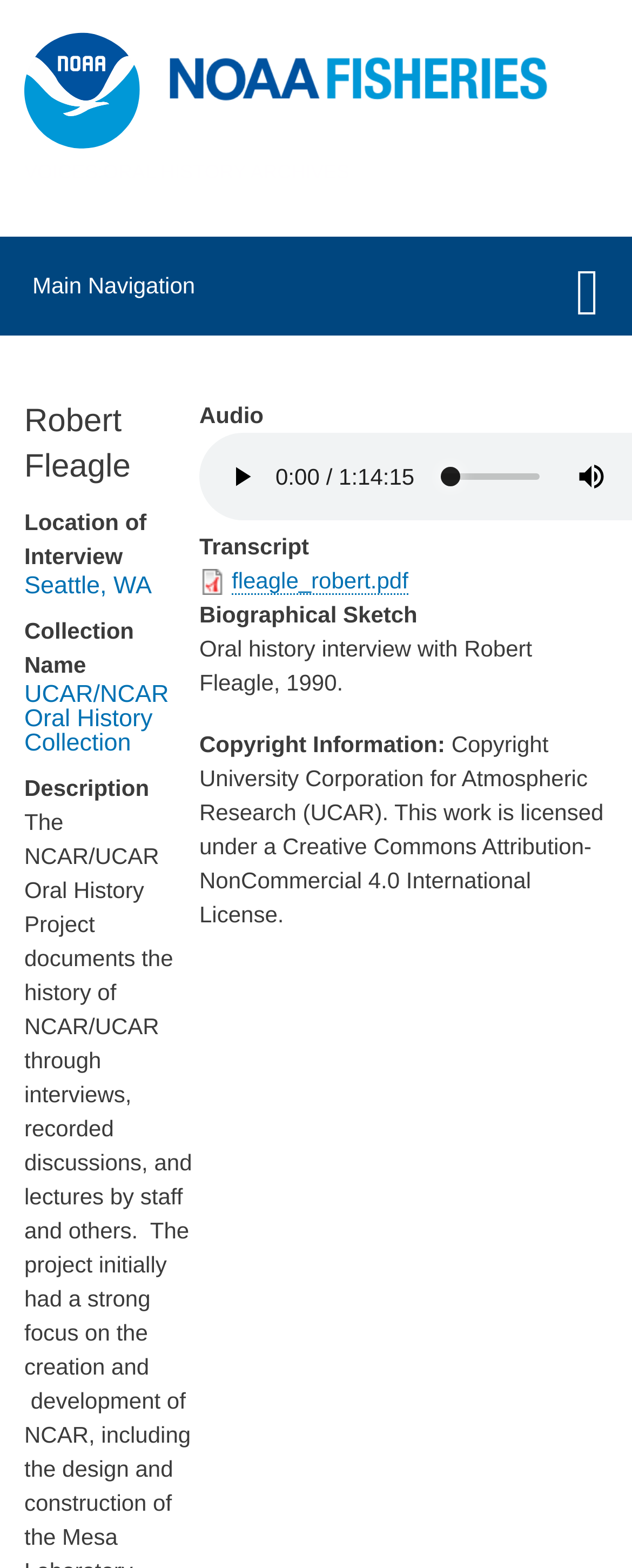Using the details in the image, give a detailed response to the question below:
What is the license under which the work is licensed?

The license under which the work is licensed is mentioned in the static text element with the text 'This work is licensed under a Creative Commons Attribution-NonCommercial 4.0 International License.' which is located below the 'Copyright Information:' static text, indicating that the work is licensed under Creative Commons Attribution-NonCommercial 4.0 International License.